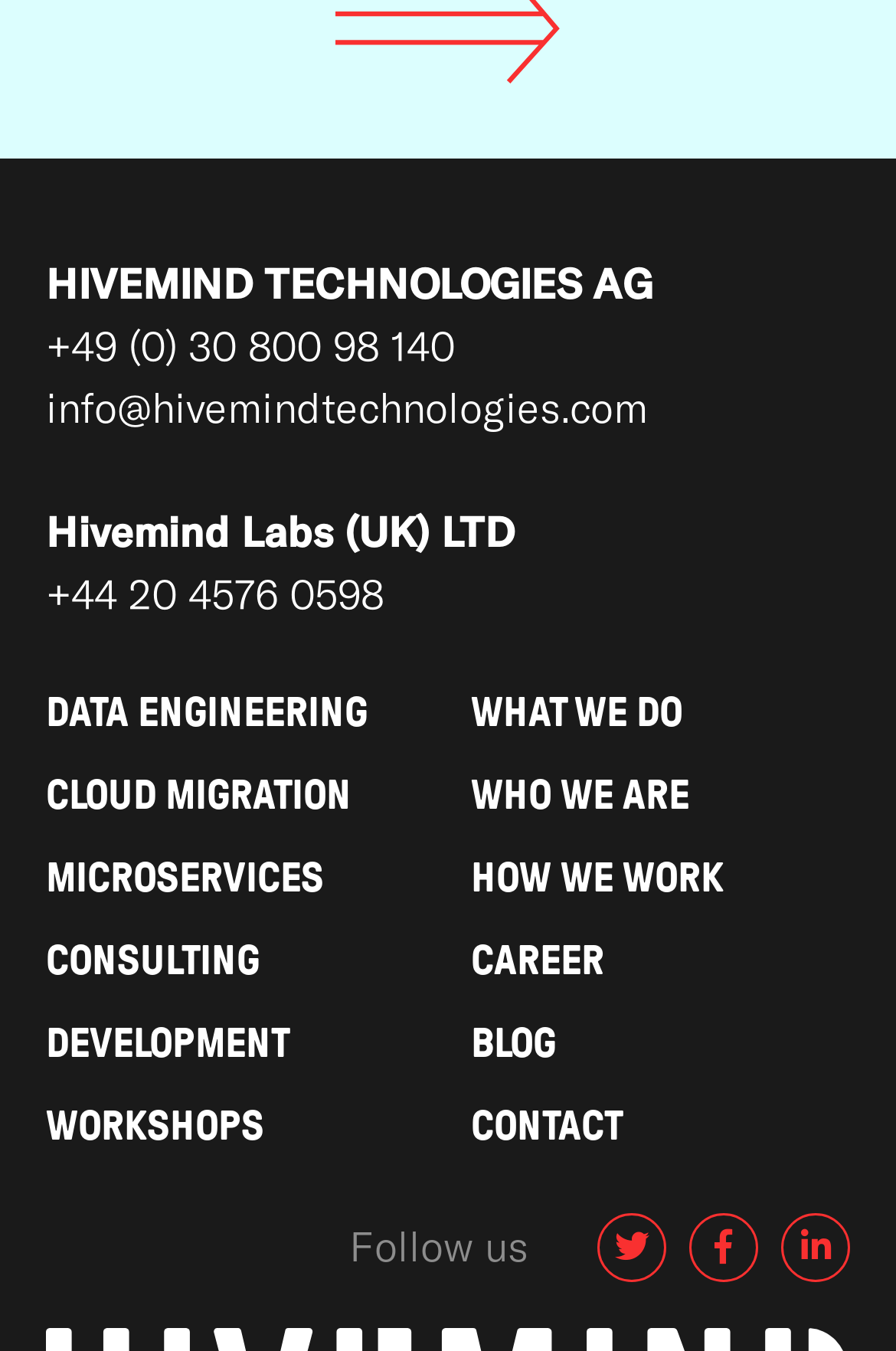What is the last link in the right section?
Provide a well-explained and detailed answer to the question.

The right section of the webpage contains links to different pages of the company's website. By looking at the links, we can see that the last link is 'CONTACT'.